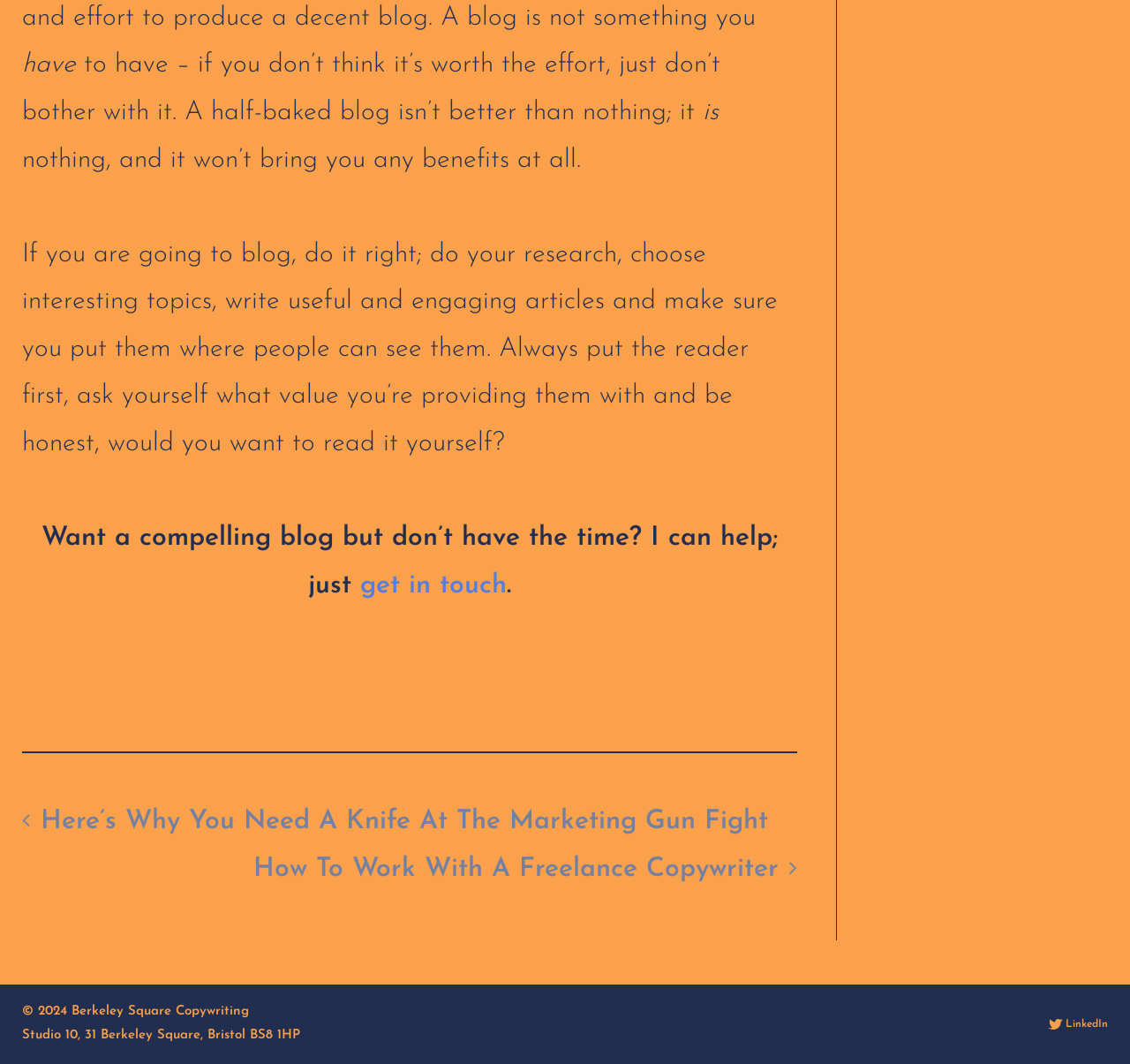Look at the image and answer the question in detail:
What is the name of the company mentioned at the bottom of the page?

The company name can be found at the bottom of the page, along with the address and copyright information.